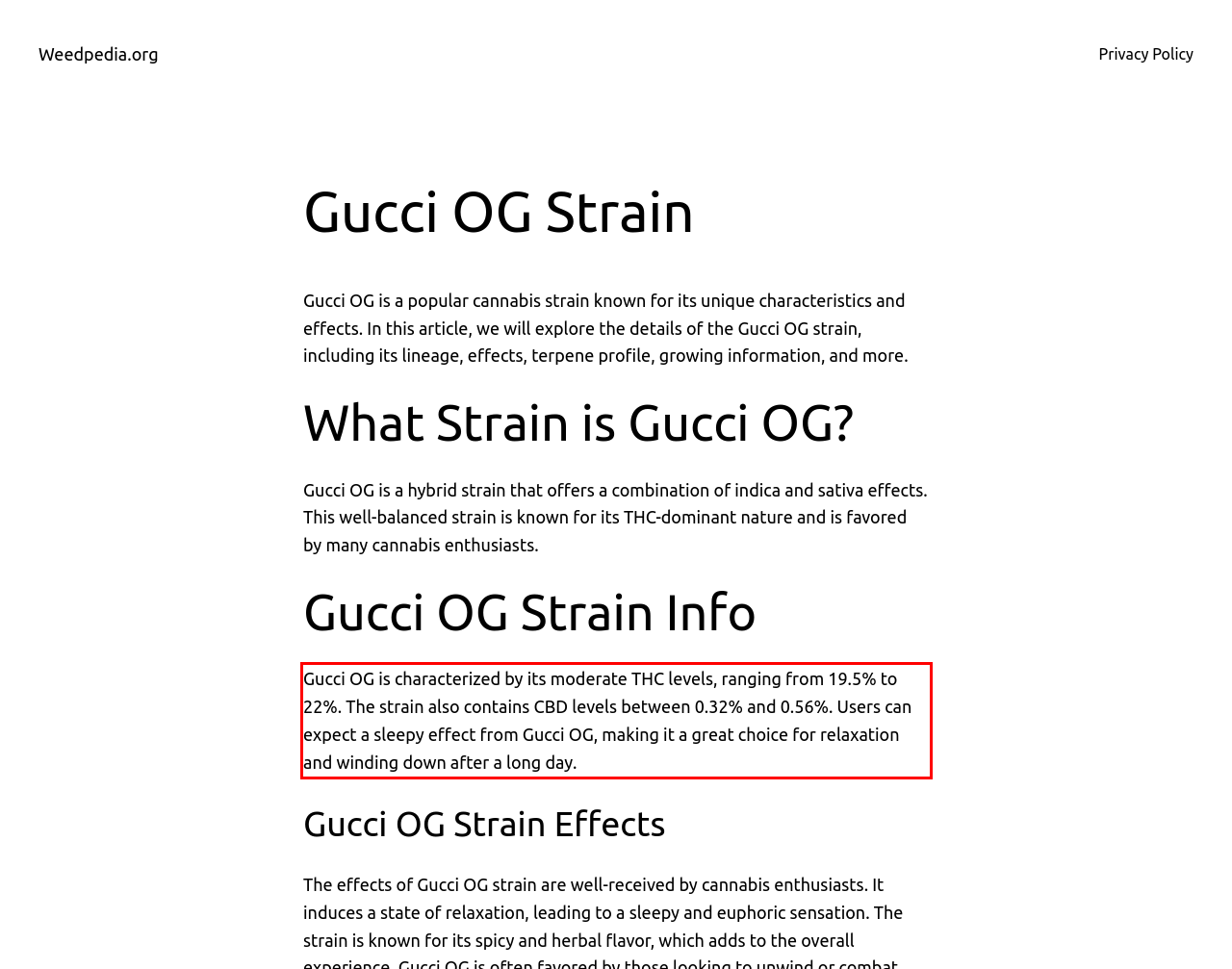You have a webpage screenshot with a red rectangle surrounding a UI element. Extract the text content from within this red bounding box.

Gucci OG is characterized by its moderate THC levels, ranging from 19.5% to 22%. The strain also contains CBD levels between 0.32% and 0.56%. Users can expect a sleepy effect from Gucci OG, making it a great choice for relaxation and winding down after a long day.